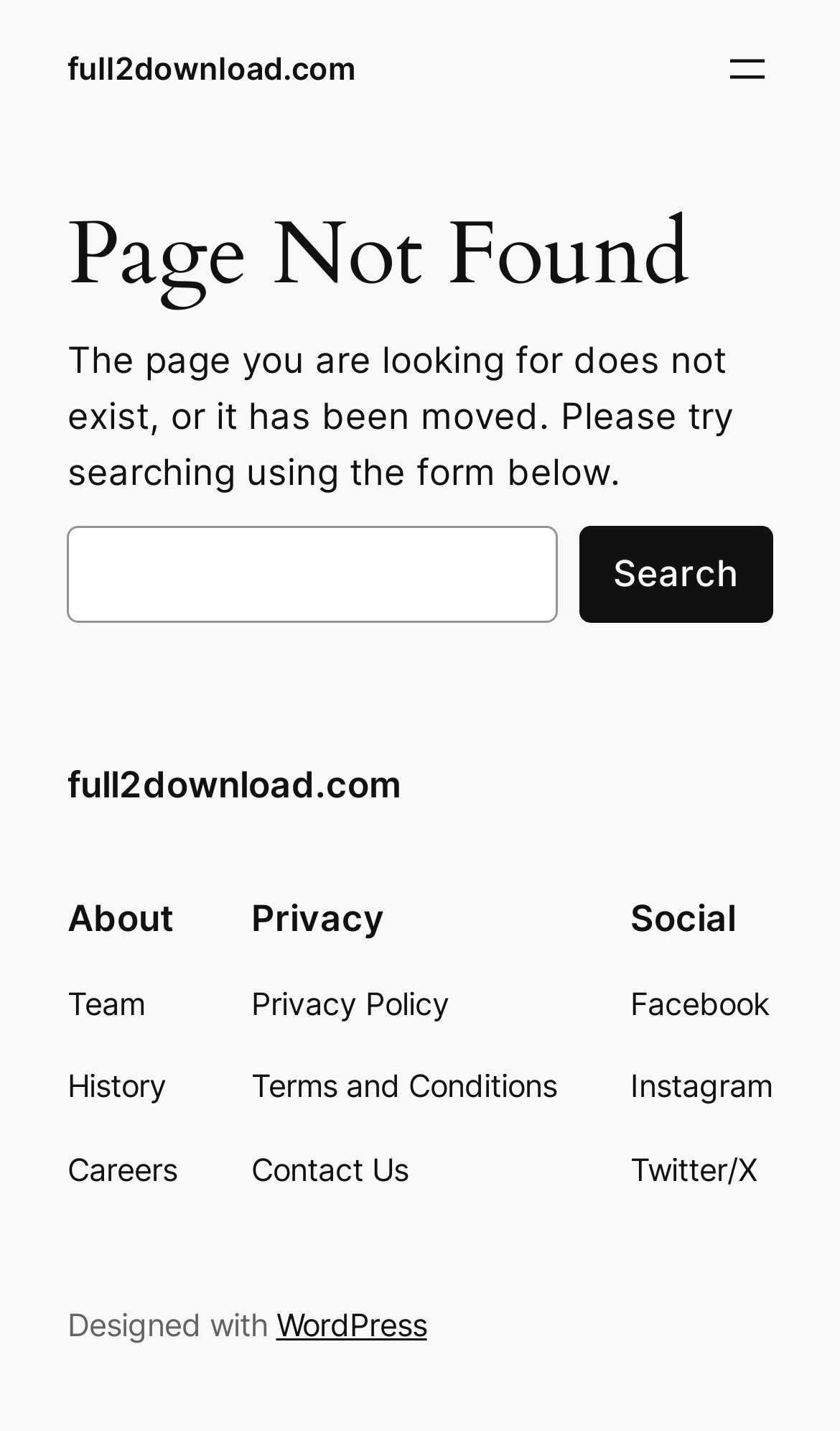Locate the bounding box coordinates of the region to be clicked to comply with the following instruction: "Open menu". The coordinates must be four float numbers between 0 and 1, in the form [left, top, right, bottom].

[0.858, 0.03, 0.92, 0.066]